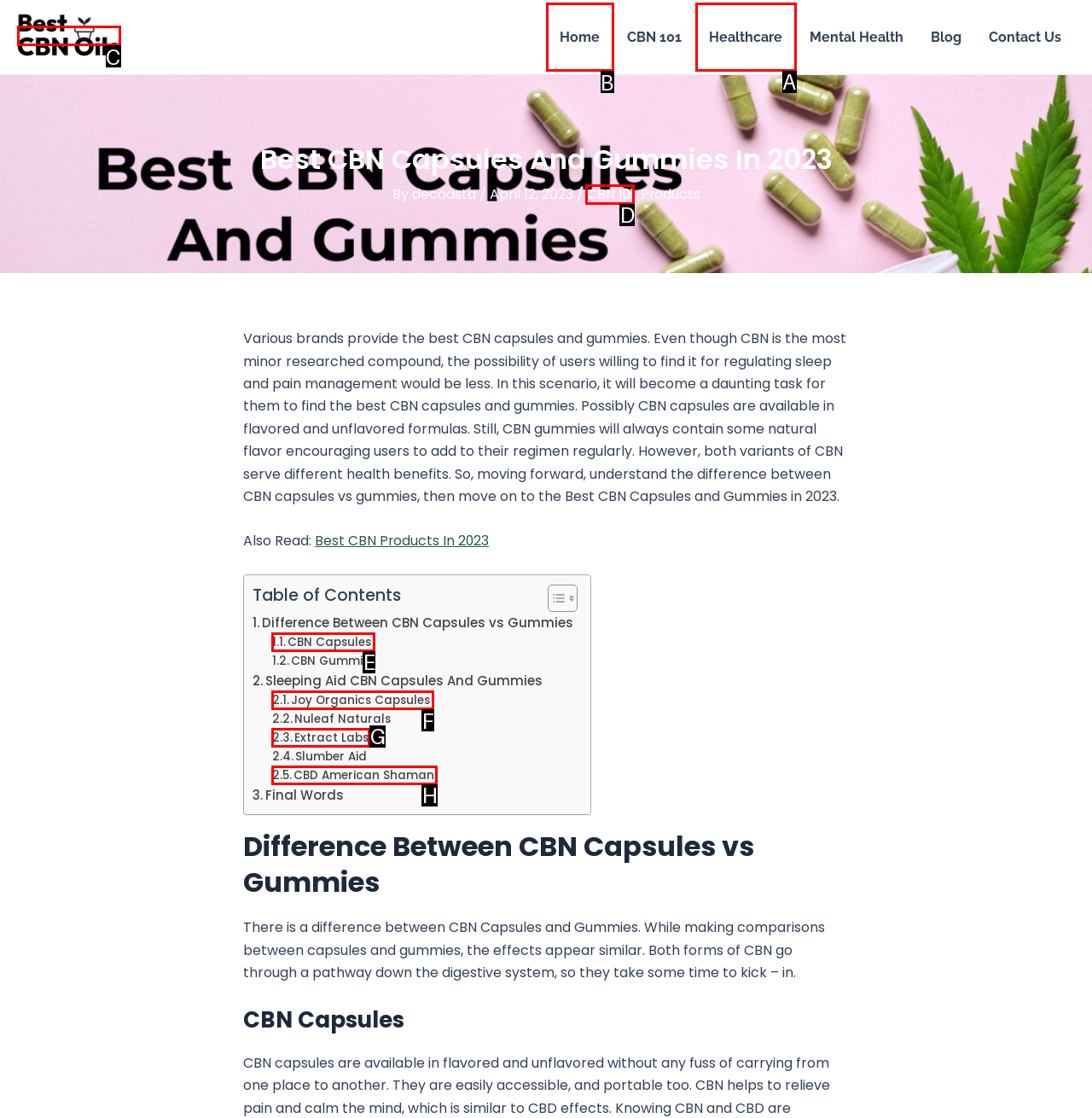Point out the specific HTML element to click to complete this task: Get a quote Reply with the letter of the chosen option.

None